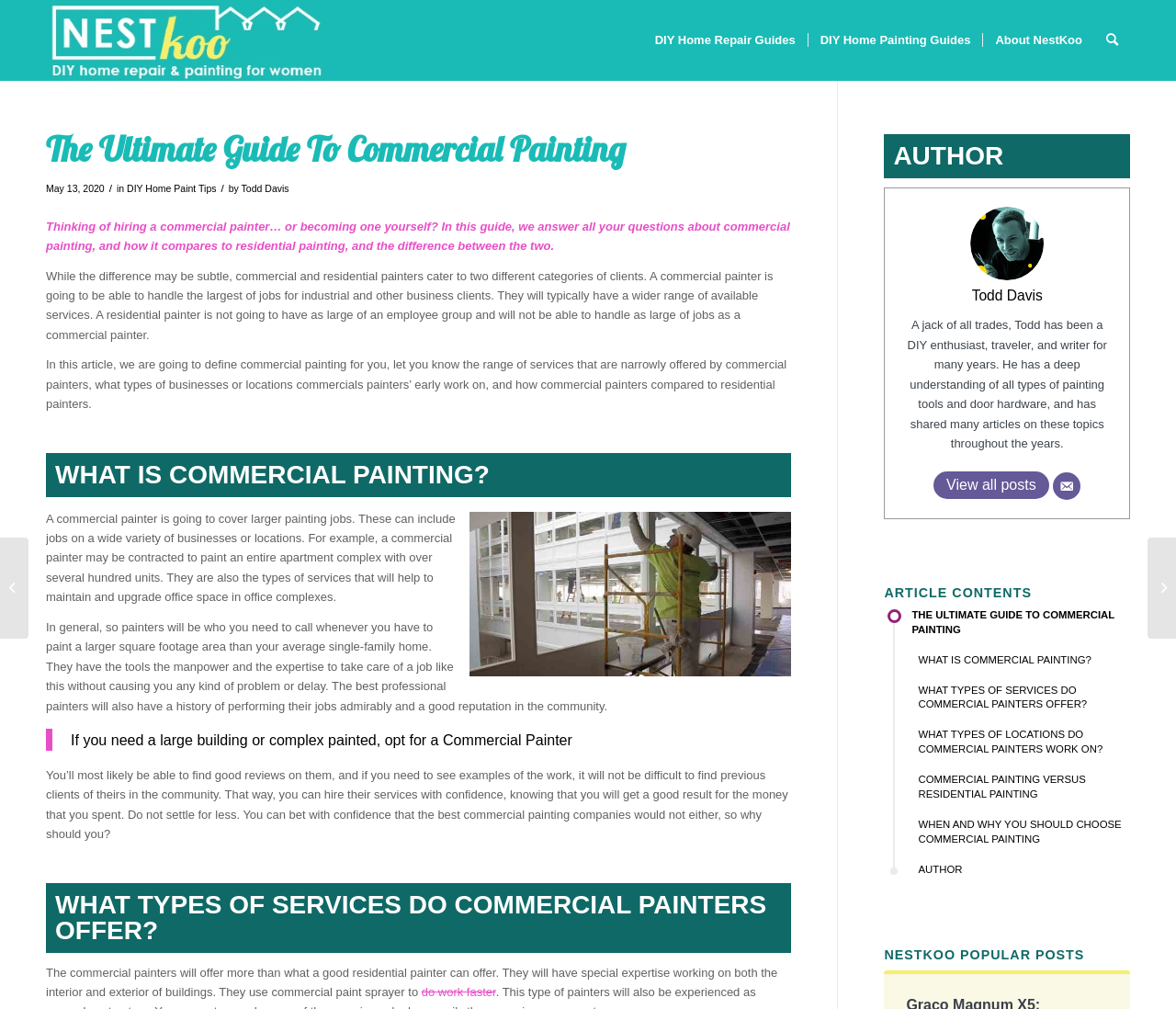Using the information in the image, could you please answer the following question in detail:
What is the advantage of hiring a commercial painter?

The webpage explains that commercial painters have the tools, manpower, and expertise to handle large painting jobs, which is an advantage over residential painters who may not be able to handle such large projects.